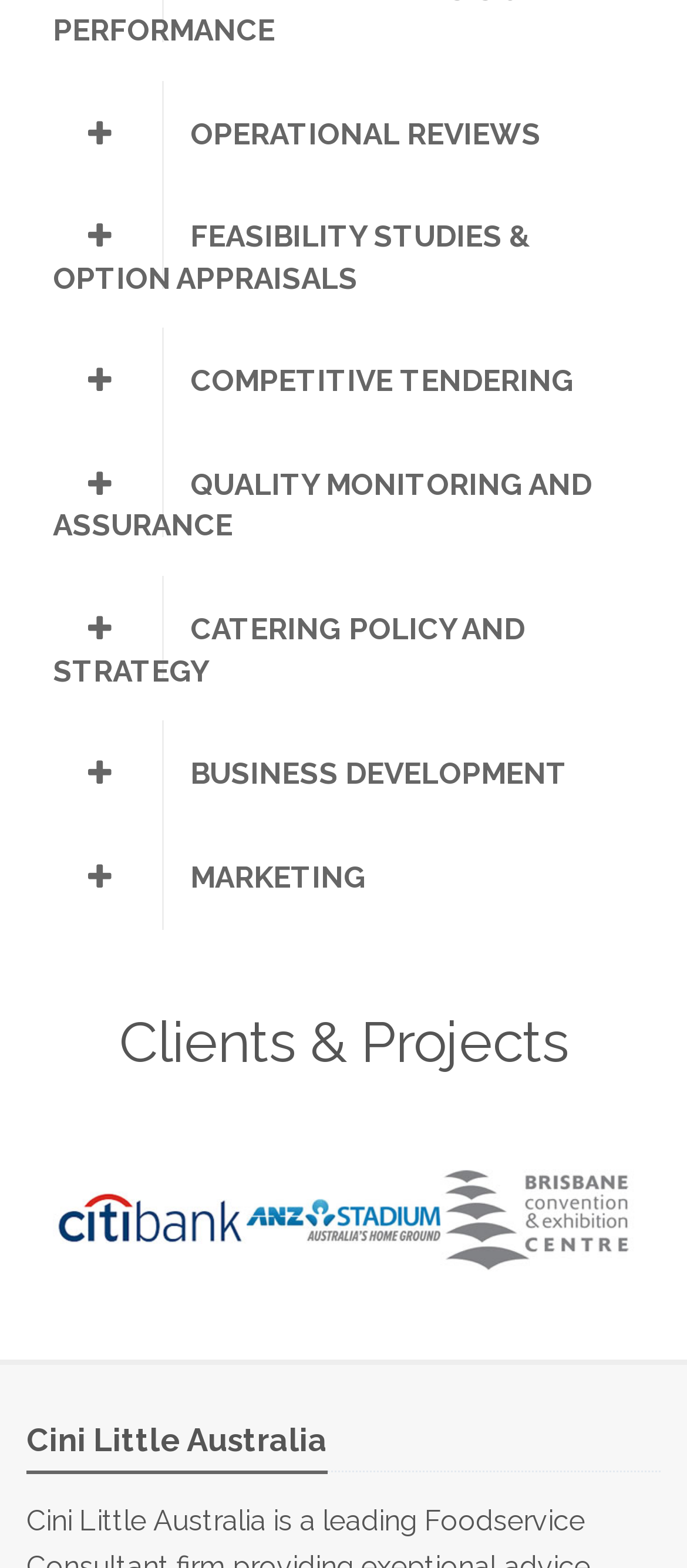Find the bounding box coordinates for the area you need to click to carry out the instruction: "Go to NEWS page". The coordinates should be four float numbers between 0 and 1, indicated as [left, top, right, bottom].

None